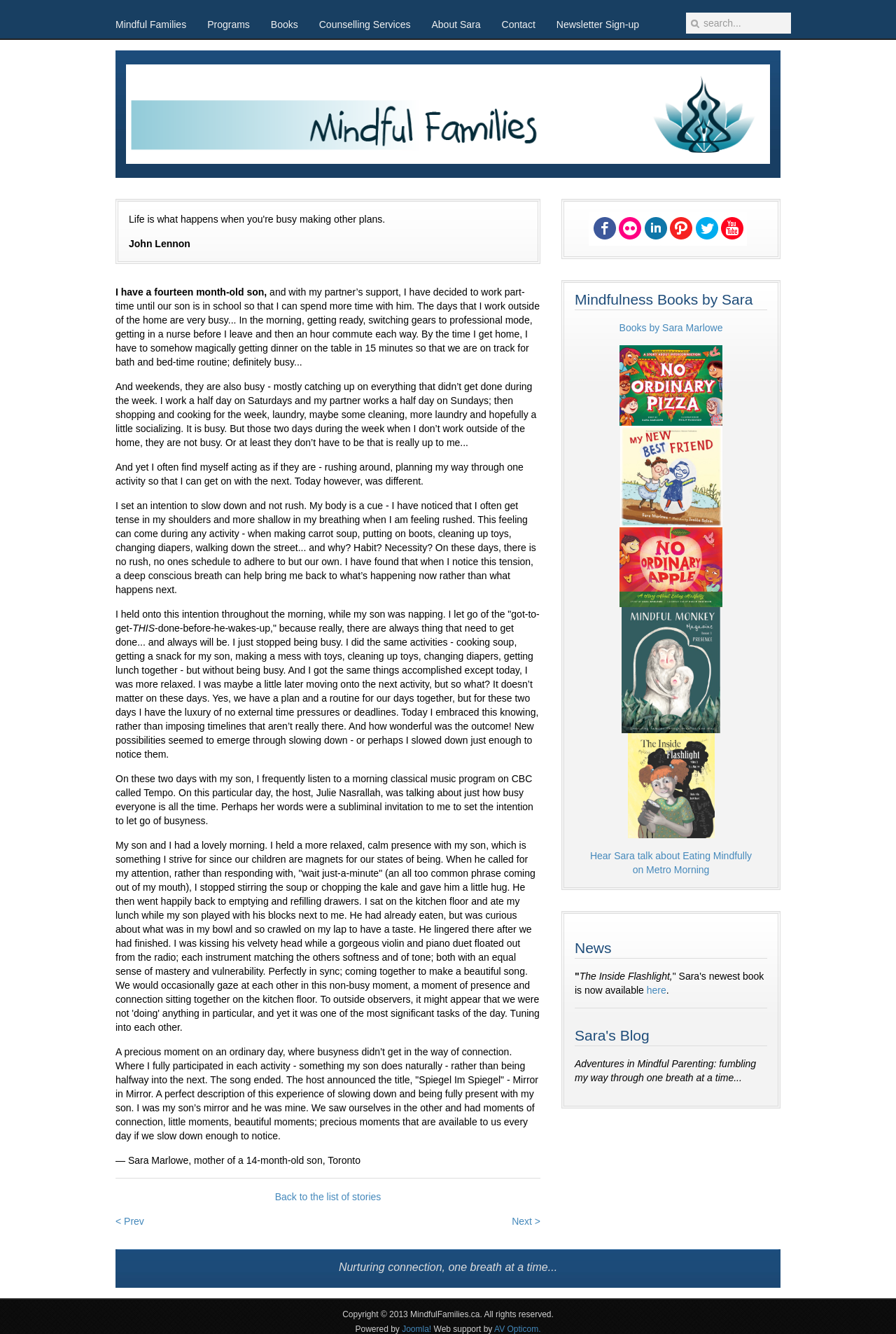What is the name of the counseling service provider?
Using the image as a reference, answer with just one word or a short phrase.

Sara Marlowe